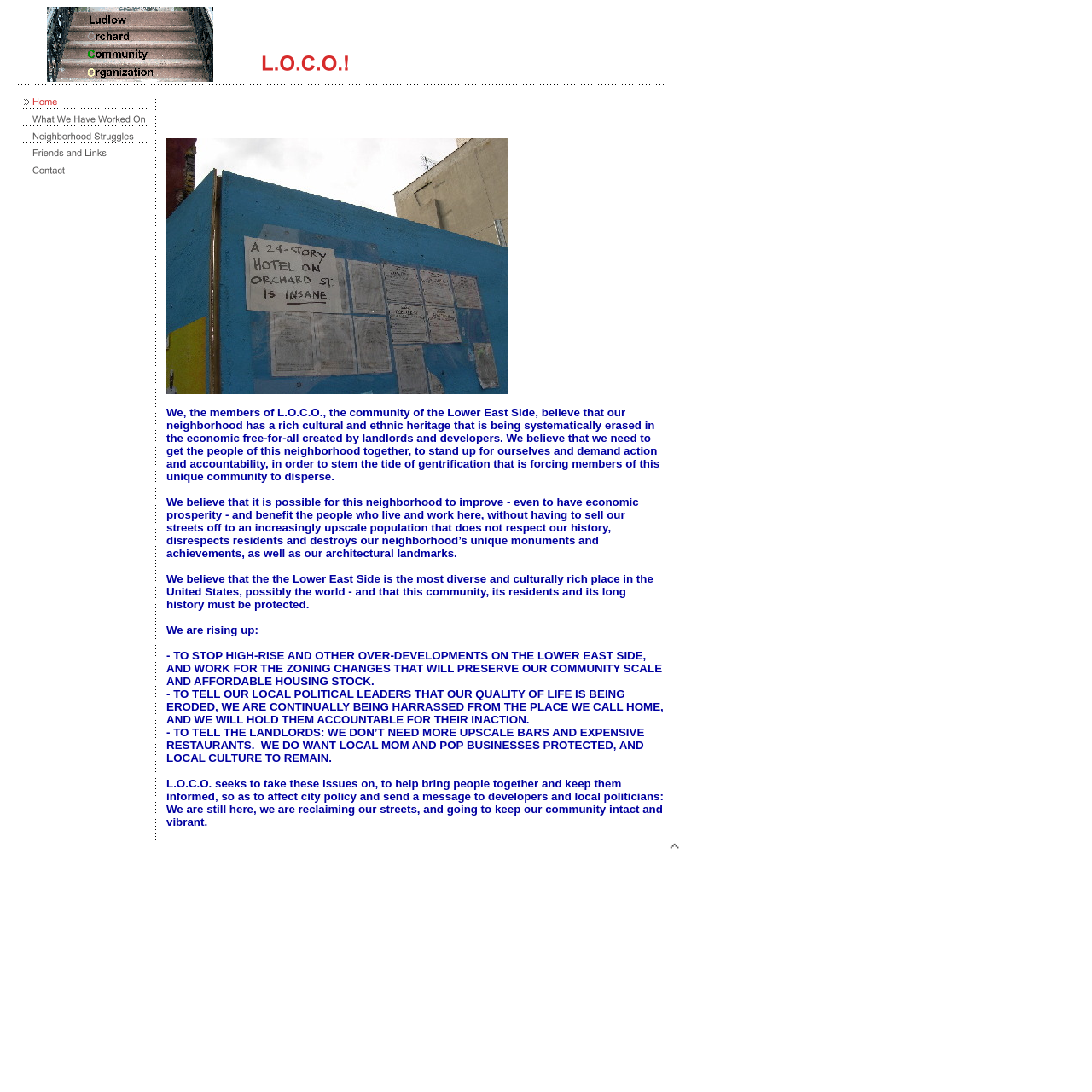Refer to the screenshot and answer the following question in detail:
What is the location of the community that L.O.C.O. is fighting for?

The location of the community that L.O.C.O. is fighting for can be found in the text on the webpage, which mentions 'the community of the Lower East Side'.